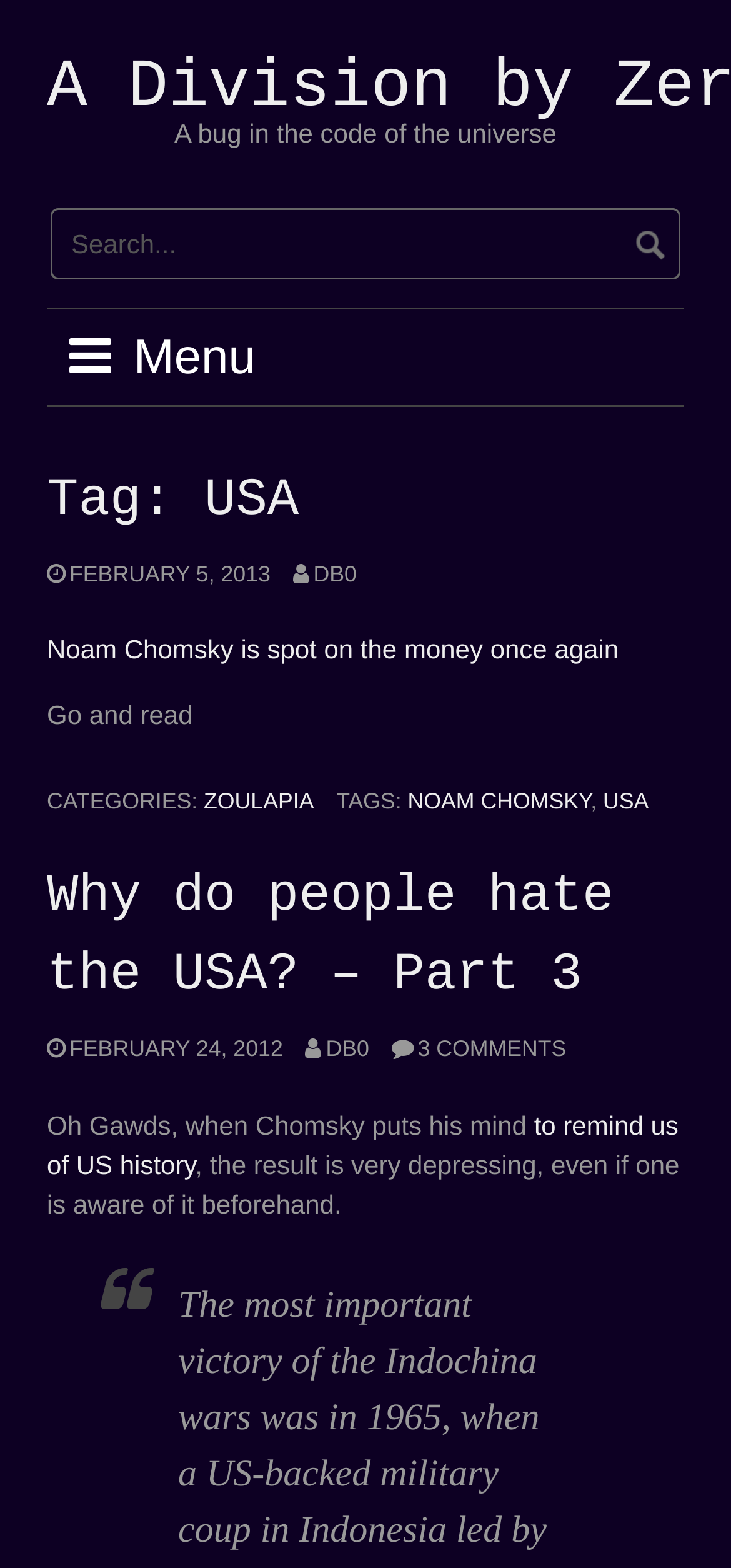What is the text above the article 'Why do people hate the USA? – Part 3'?
Provide a one-word or short-phrase answer based on the image.

Oh Gawds, when Chomsky puts his mind